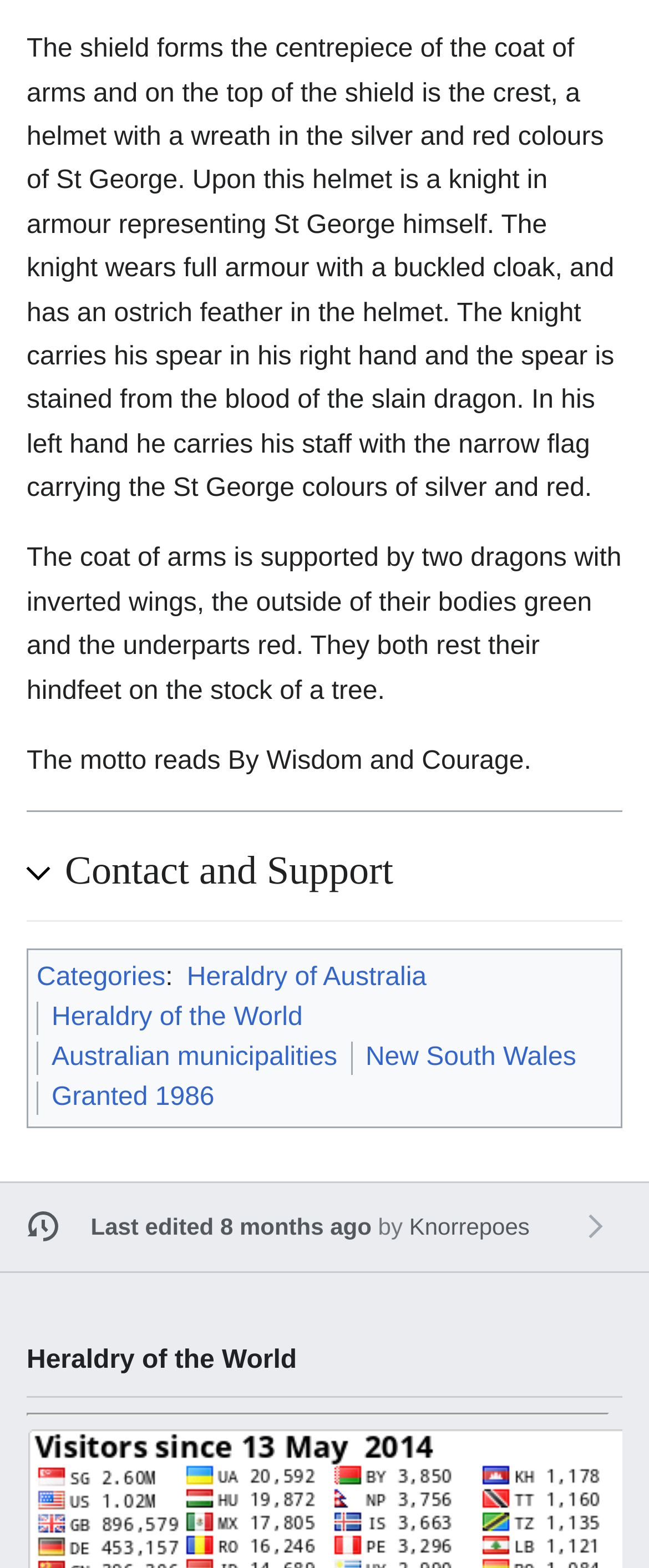What is the motto on the coat of arms?
Refer to the screenshot and answer in one word or phrase.

By Wisdom and Courage